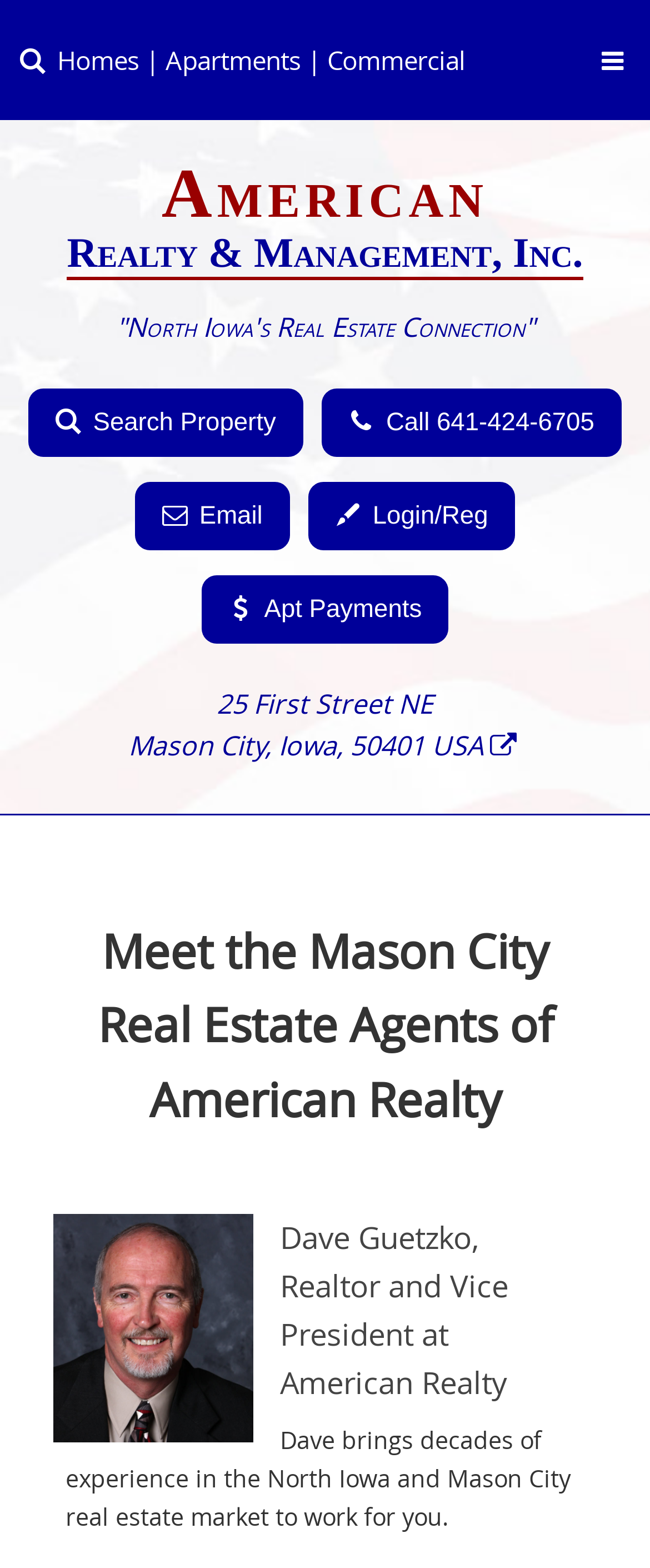Utilize the information from the image to answer the question in detail:
What is the name of the real estate company?

The name of the real estate company can be found in the heading 'American Realty & Management, Inc.' which is located at the top of the webpage, with a bounding box coordinate of [0.026, 0.102, 0.974, 0.178].